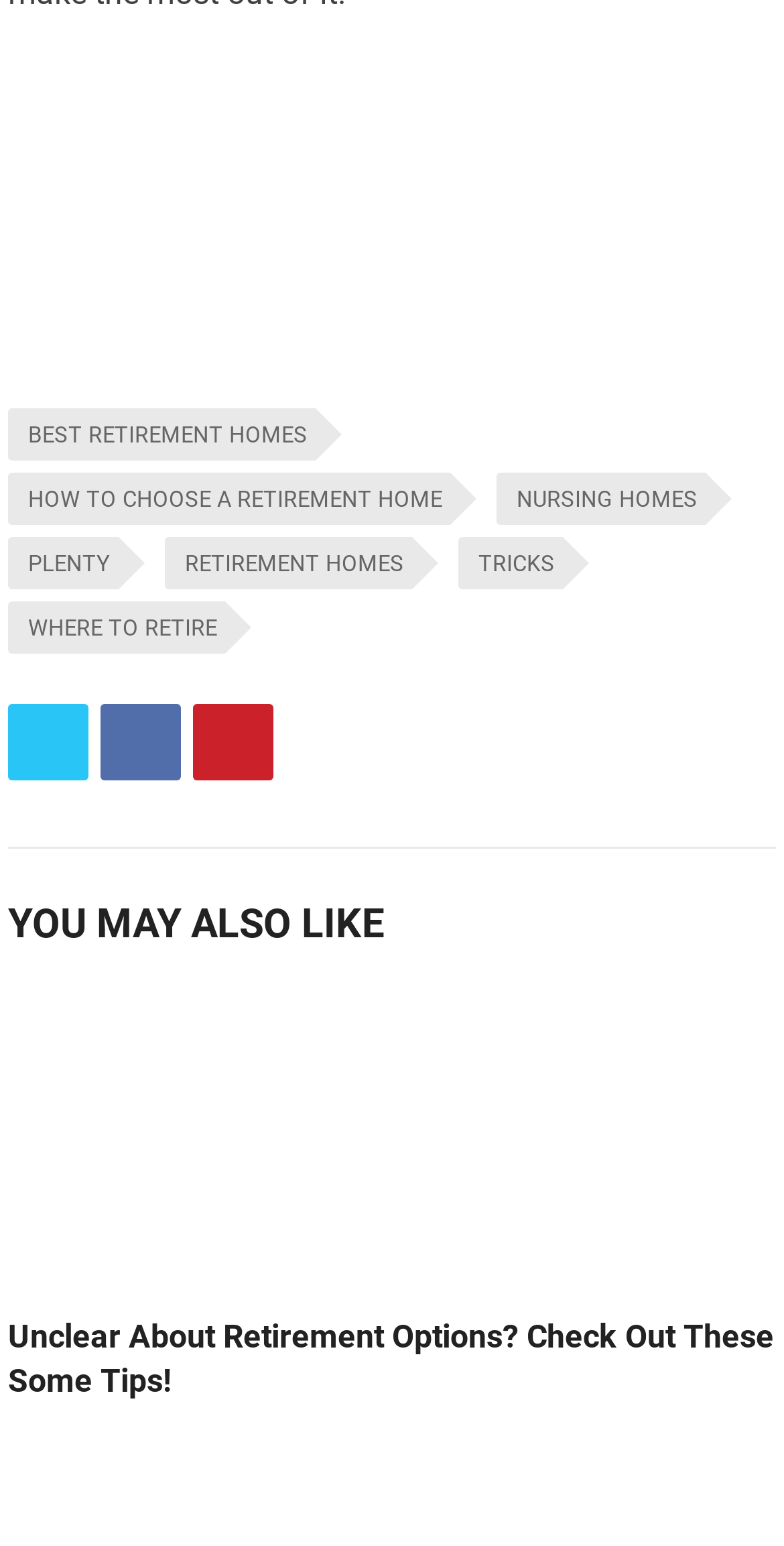Find and indicate the bounding box coordinates of the region you should select to follow the given instruction: "Click on 'End Child Anxiety'".

[0.01, 0.223, 0.779, 0.248]